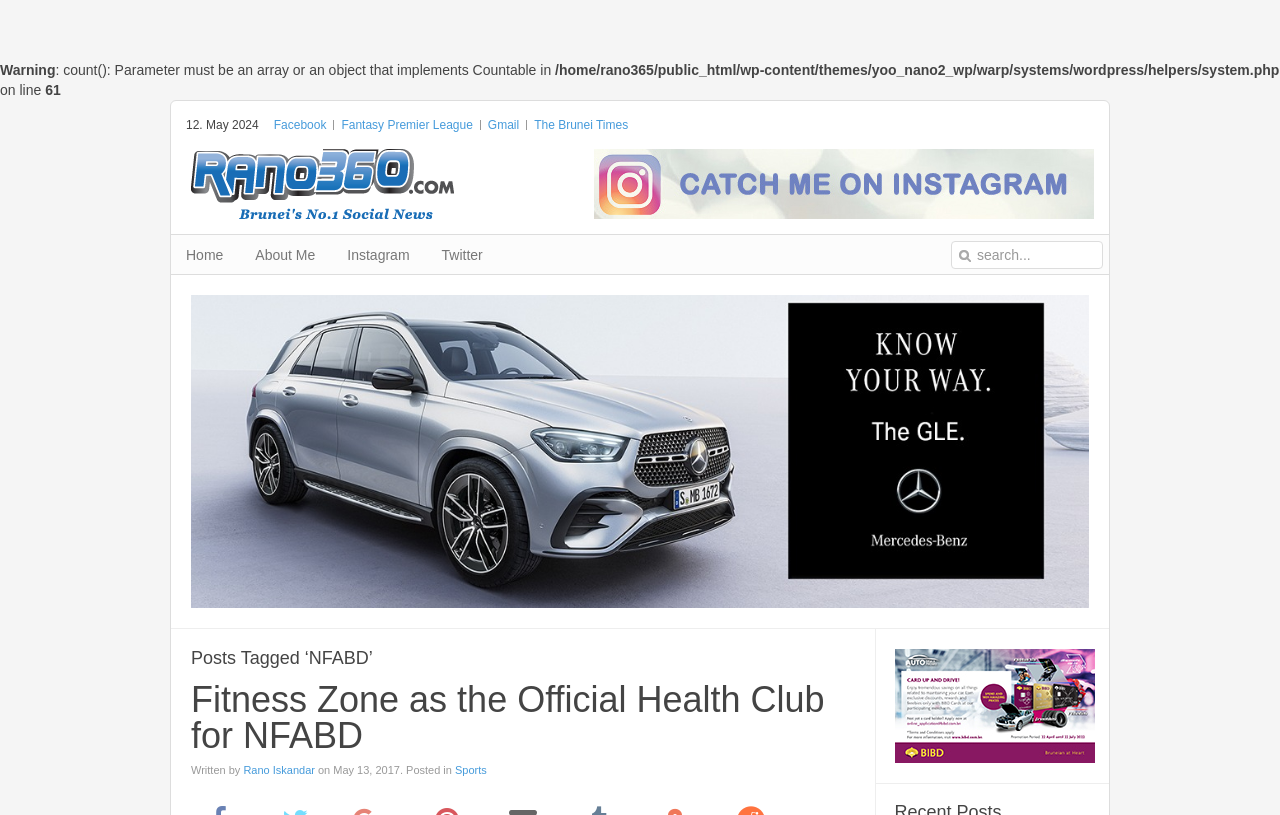Identify the bounding box coordinates for the element you need to click to achieve the following task: "Go to the homepage". The coordinates must be four float values ranging from 0 to 1, formatted as [left, top, right, bottom].

[0.134, 0.288, 0.187, 0.337]